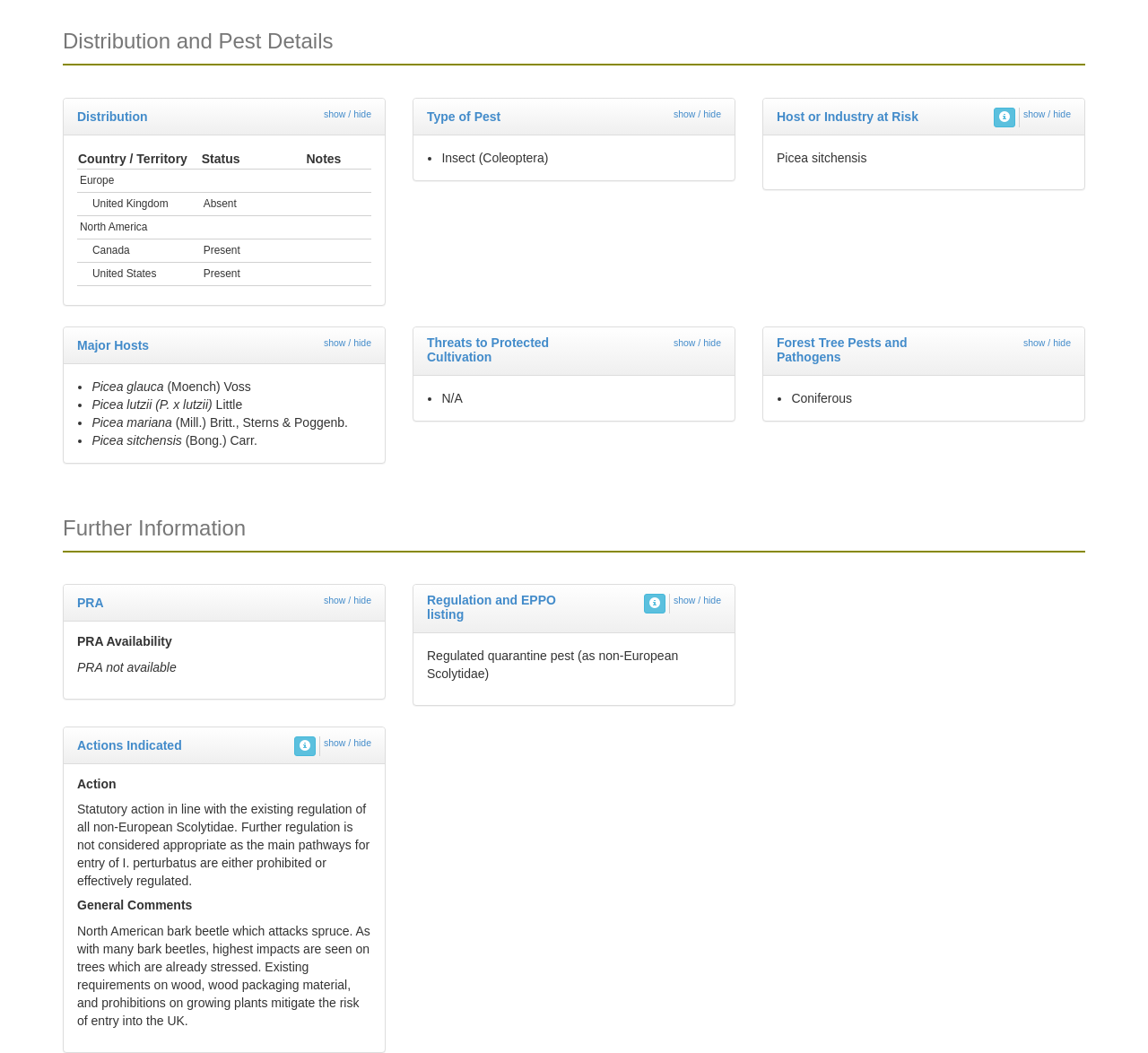Determine the bounding box coordinates of the region to click in order to accomplish the following instruction: "Show or hide distribution details". Provide the coordinates as four float numbers between 0 and 1, specifically [left, top, right, bottom].

[0.282, 0.103, 0.323, 0.113]